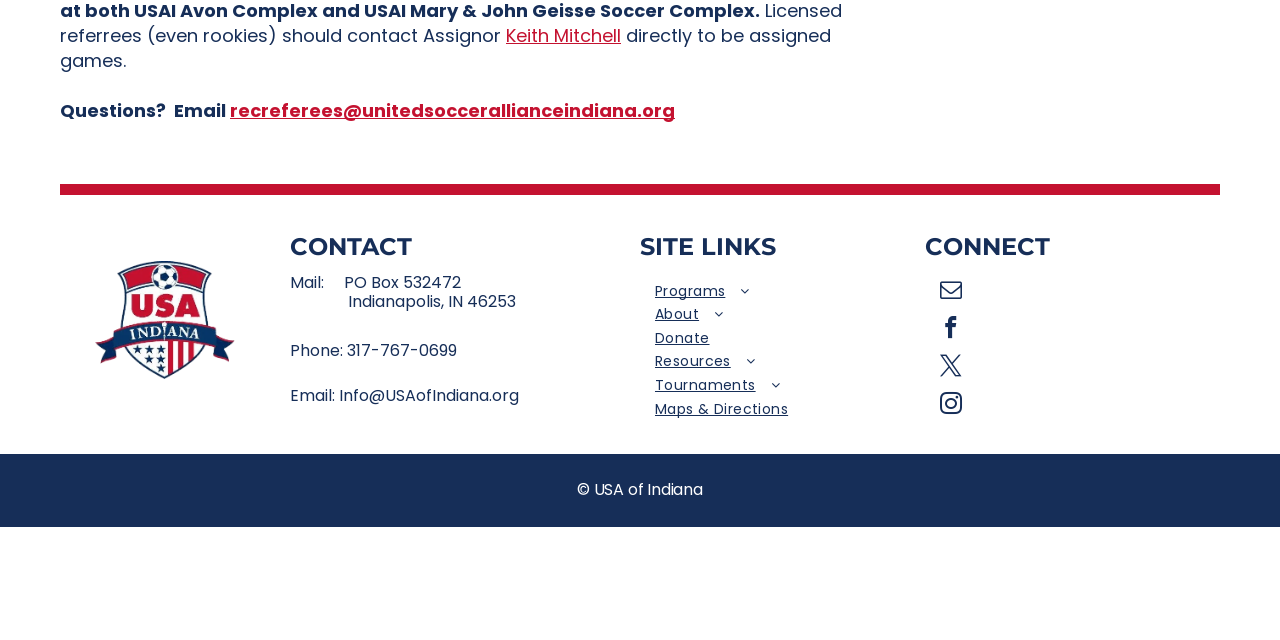Find the bounding box coordinates of the UI element according to this description: "Contact Us".

[0.512, 0.511, 0.684, 0.564]